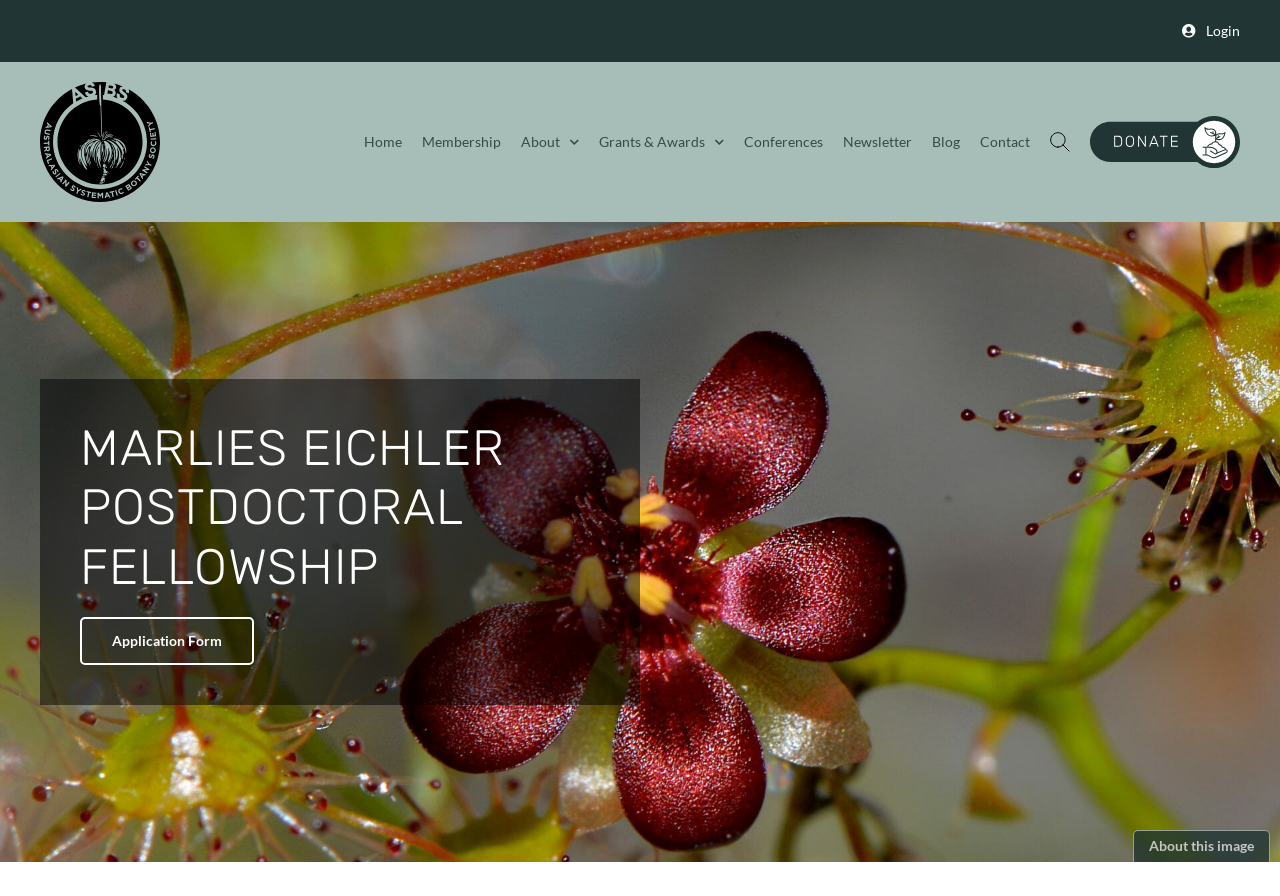Find the bounding box coordinates of the element you need to click on to perform this action: 'Click on Login'. The coordinates should be represented by four float values between 0 and 1, in the format [left, top, right, bottom].

[0.921, 0.022, 0.969, 0.046]